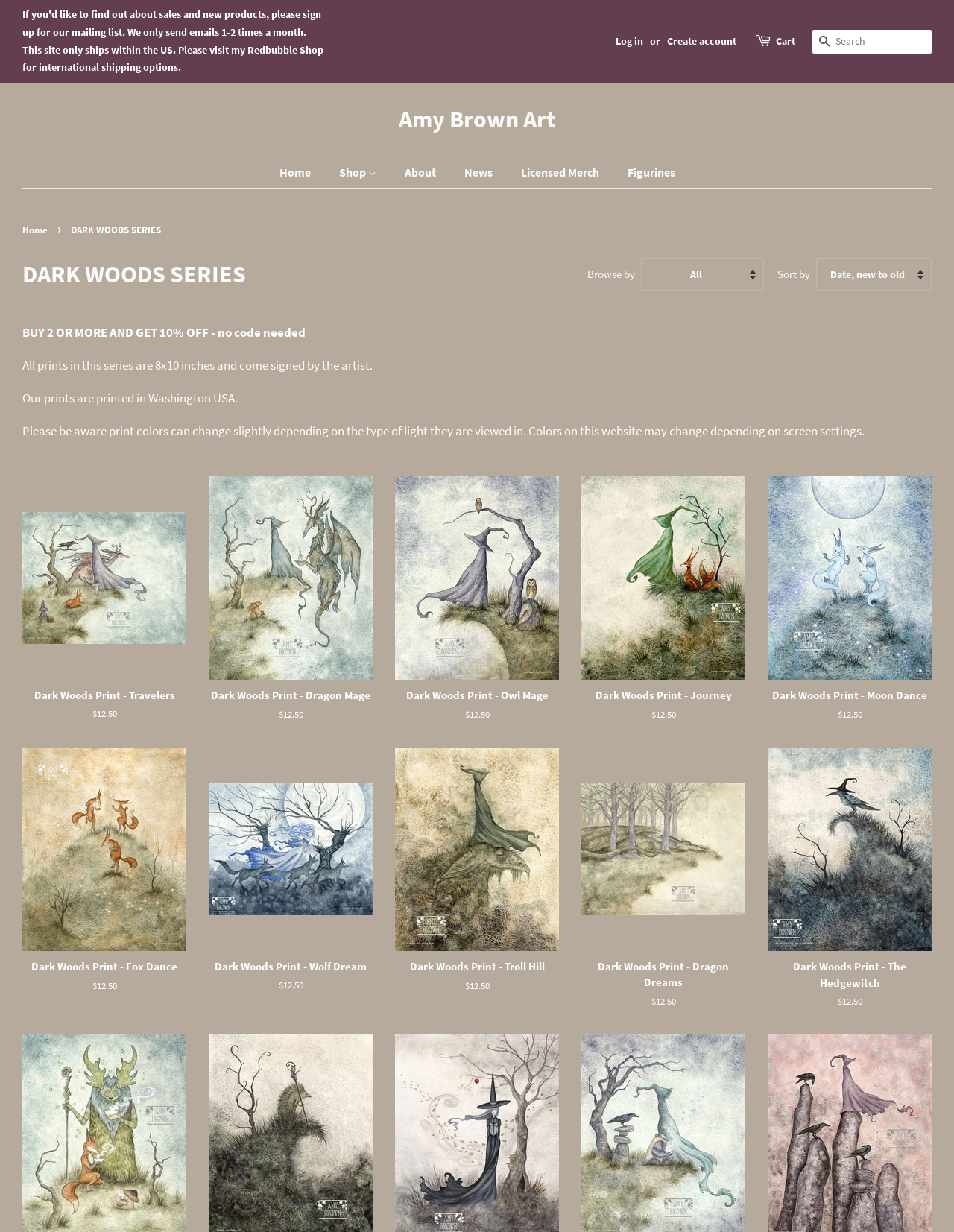Find the primary header on the webpage and provide its text.

DARK WOODS SERIES